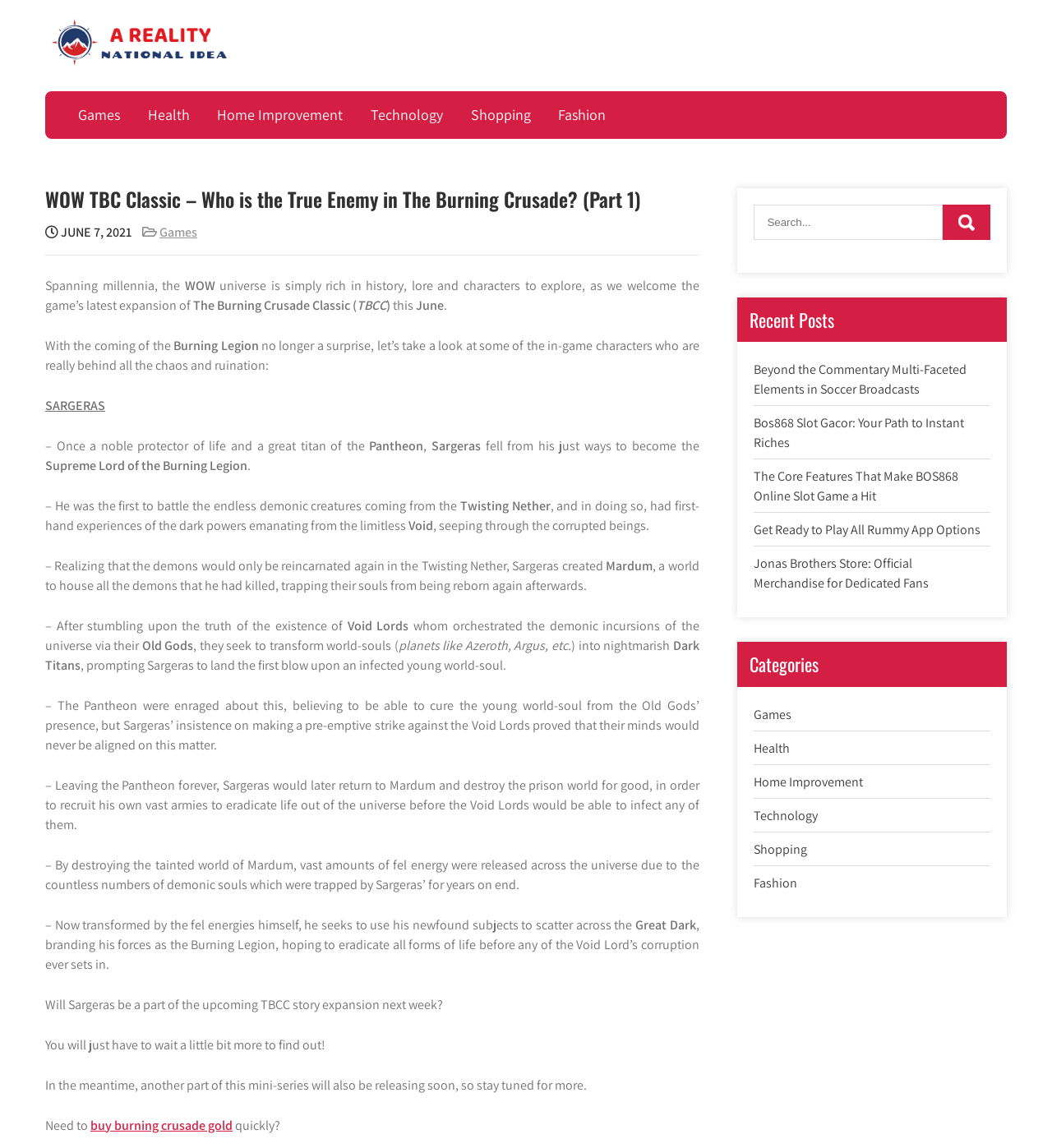What is the name of the expansion in WOW TBC Classic?
Look at the image and provide a short answer using one word or a phrase.

The Burning Crusade